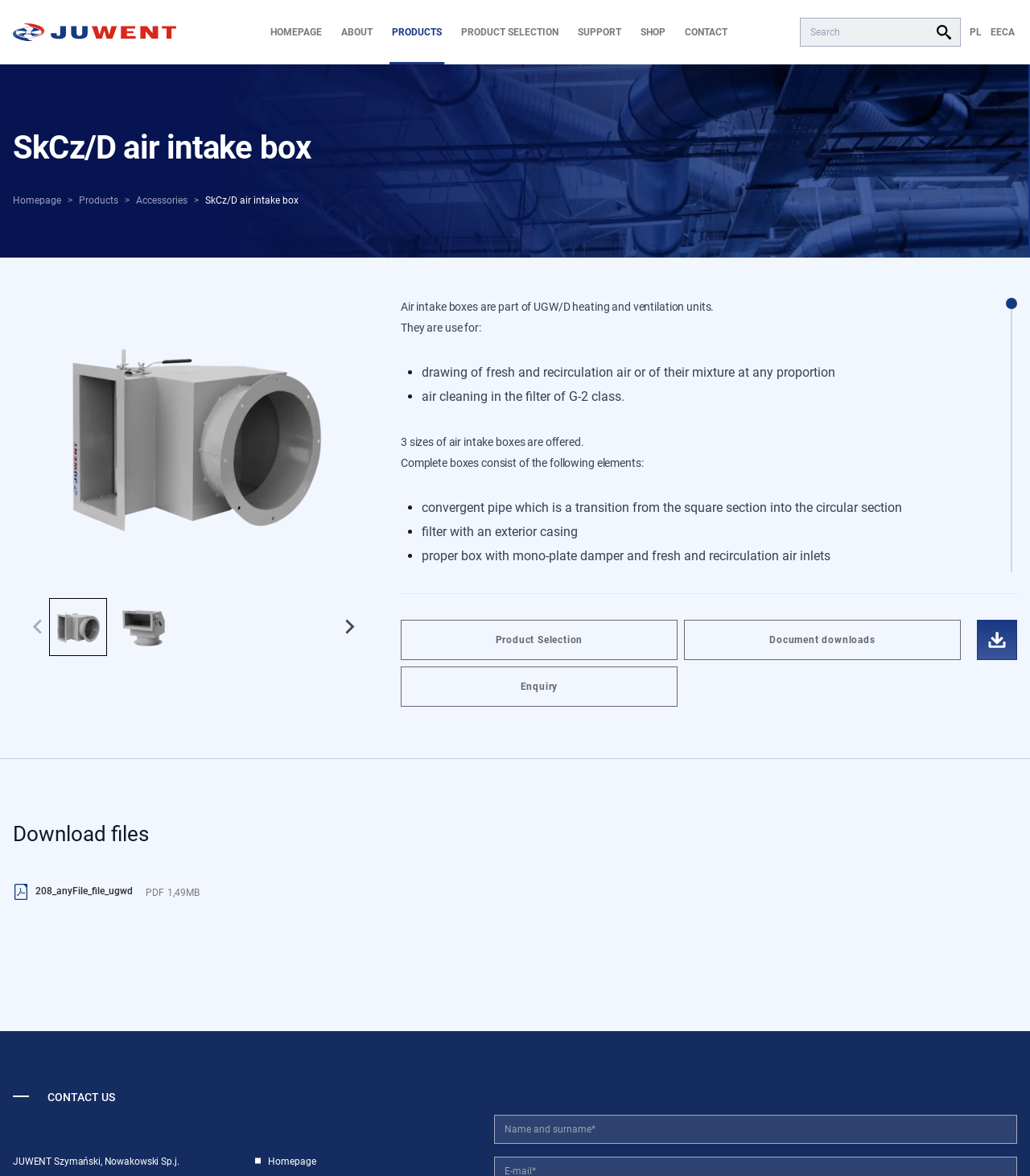Can you determine the bounding box coordinates of the area that needs to be clicked to fulfill the following instruction: "Click on the 'Enquiry' button"?

[0.389, 0.567, 0.658, 0.601]